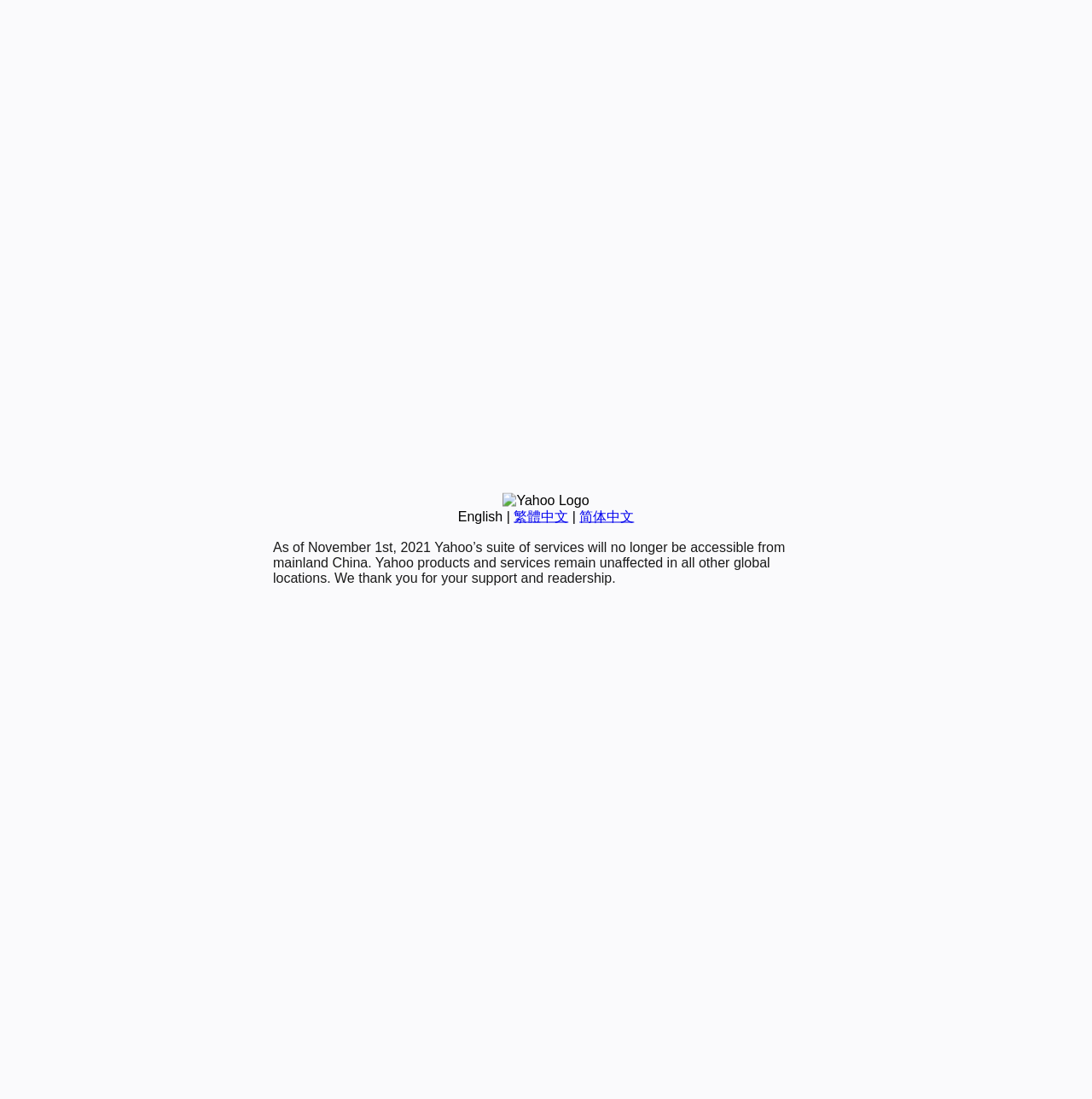Based on the provided description, "简体中文", find the bounding box of the corresponding UI element in the screenshot.

[0.531, 0.463, 0.581, 0.476]